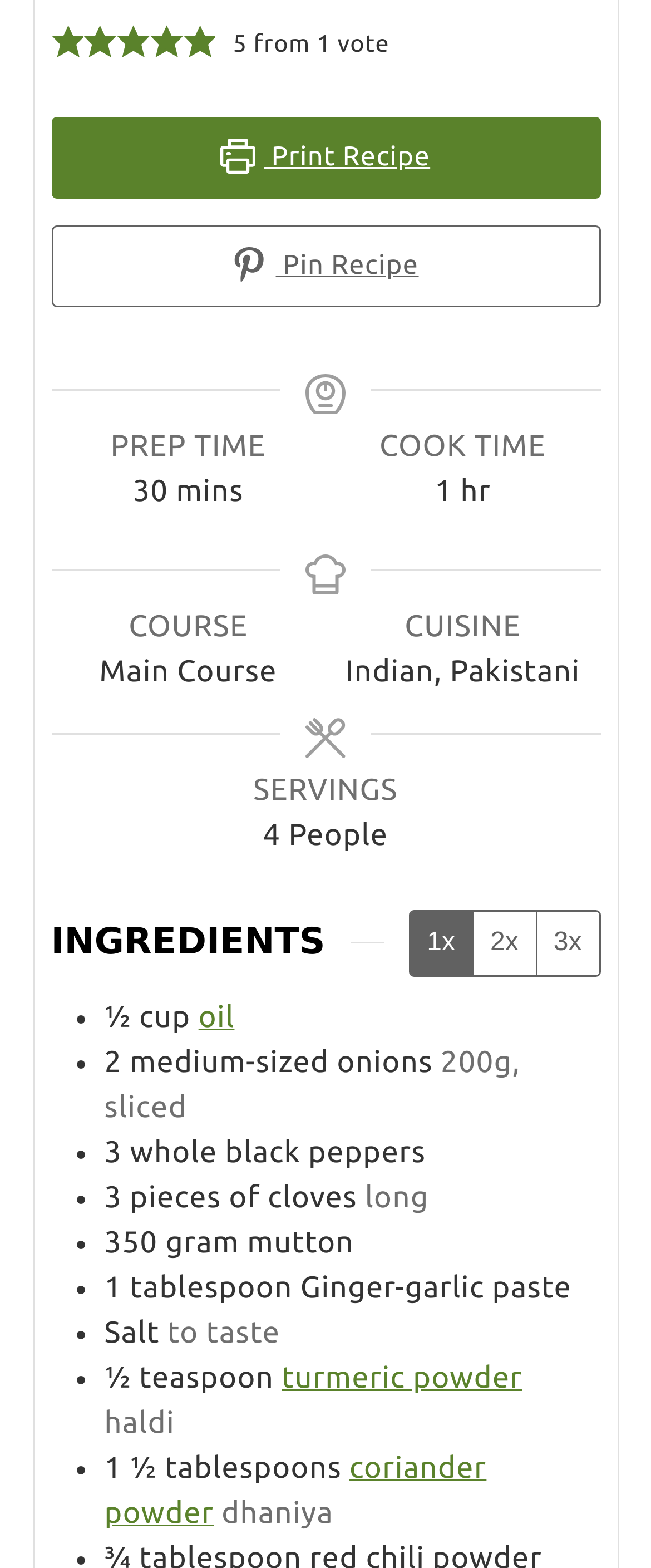What is the first ingredient in this recipe?
Look at the image and respond with a one-word or short phrase answer.

Oil